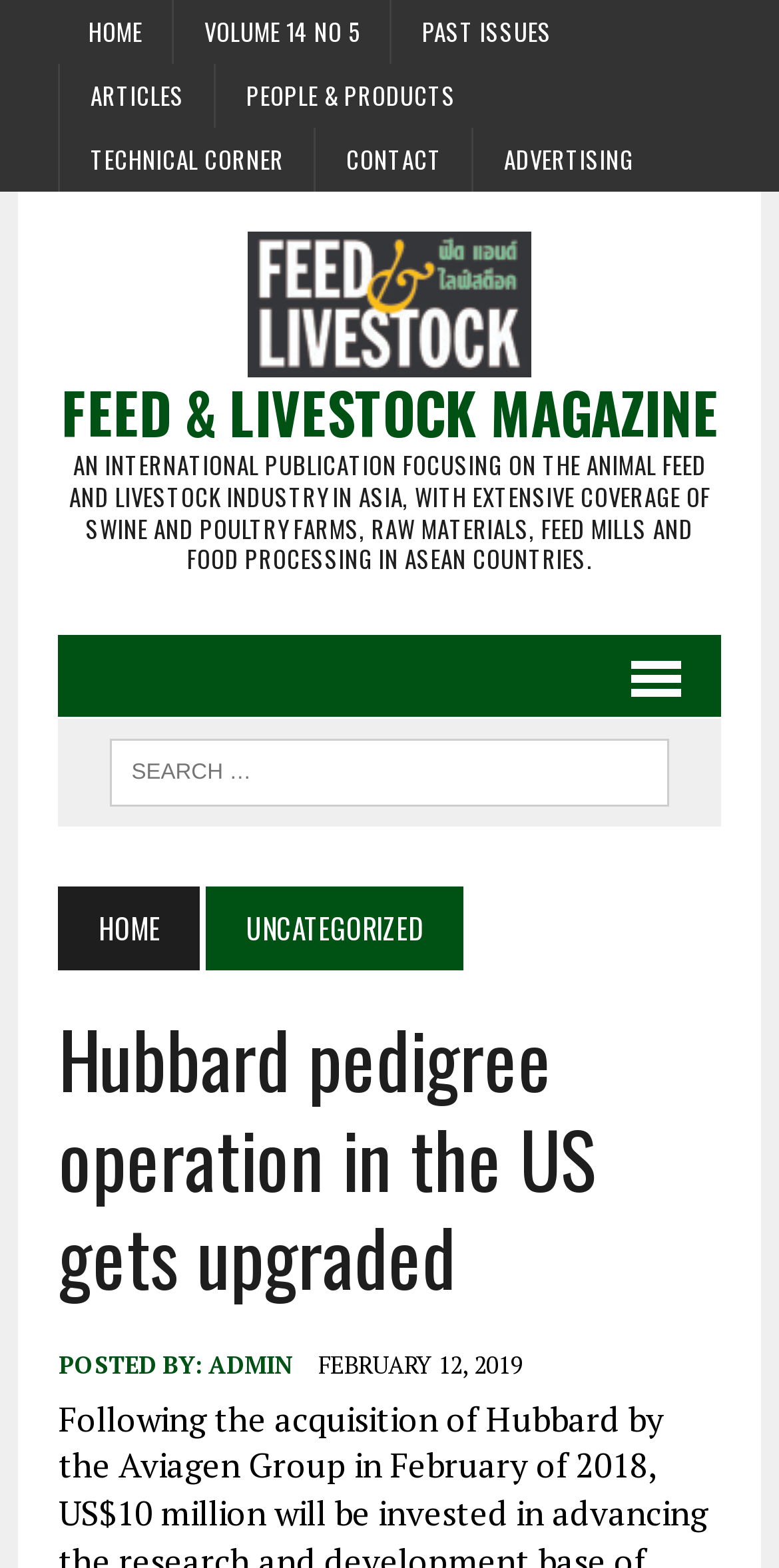Given the element description: "TECHNICAL CORNER", predict the bounding box coordinates of the UI element it refers to, using four float numbers between 0 and 1, i.e., [left, top, right, bottom].

[0.078, 0.081, 0.403, 0.122]